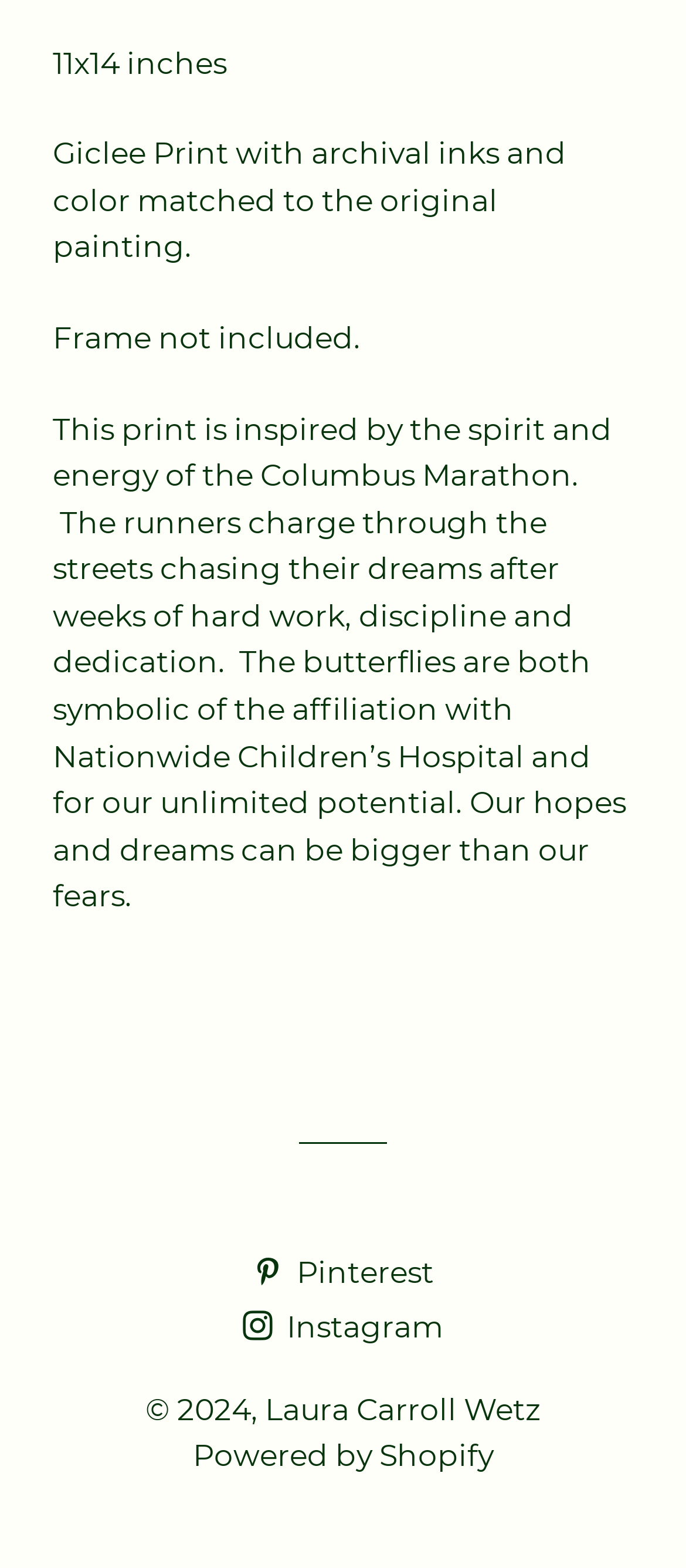Based on the description "Pinterest", find the bounding box of the specified UI element.

[0.368, 0.801, 0.632, 0.823]